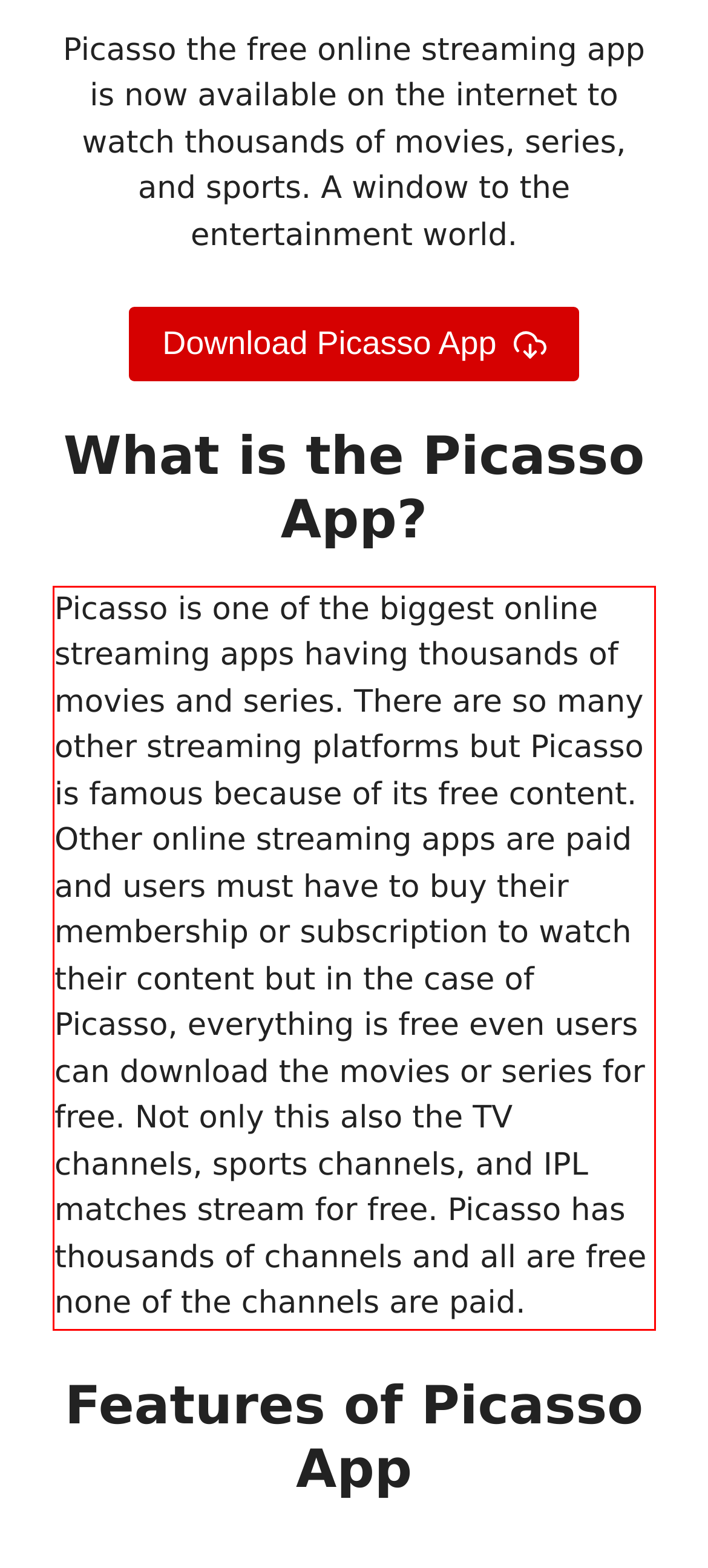Please perform OCR on the UI element surrounded by the red bounding box in the given webpage screenshot and extract its text content.

Picasso is one of the biggest online streaming apps having thousands of movies and series. There are so many other streaming platforms but Picasso is famous because of its free content. Other online streaming apps are paid and users must have to buy their membership or subscription to watch their content but in the case of Picasso, everything is free even users can download the movies or series for free. Not only this also the TV channels, sports channels, and IPL matches stream for free. Picasso has thousands of channels and all are free none of the channels are paid.